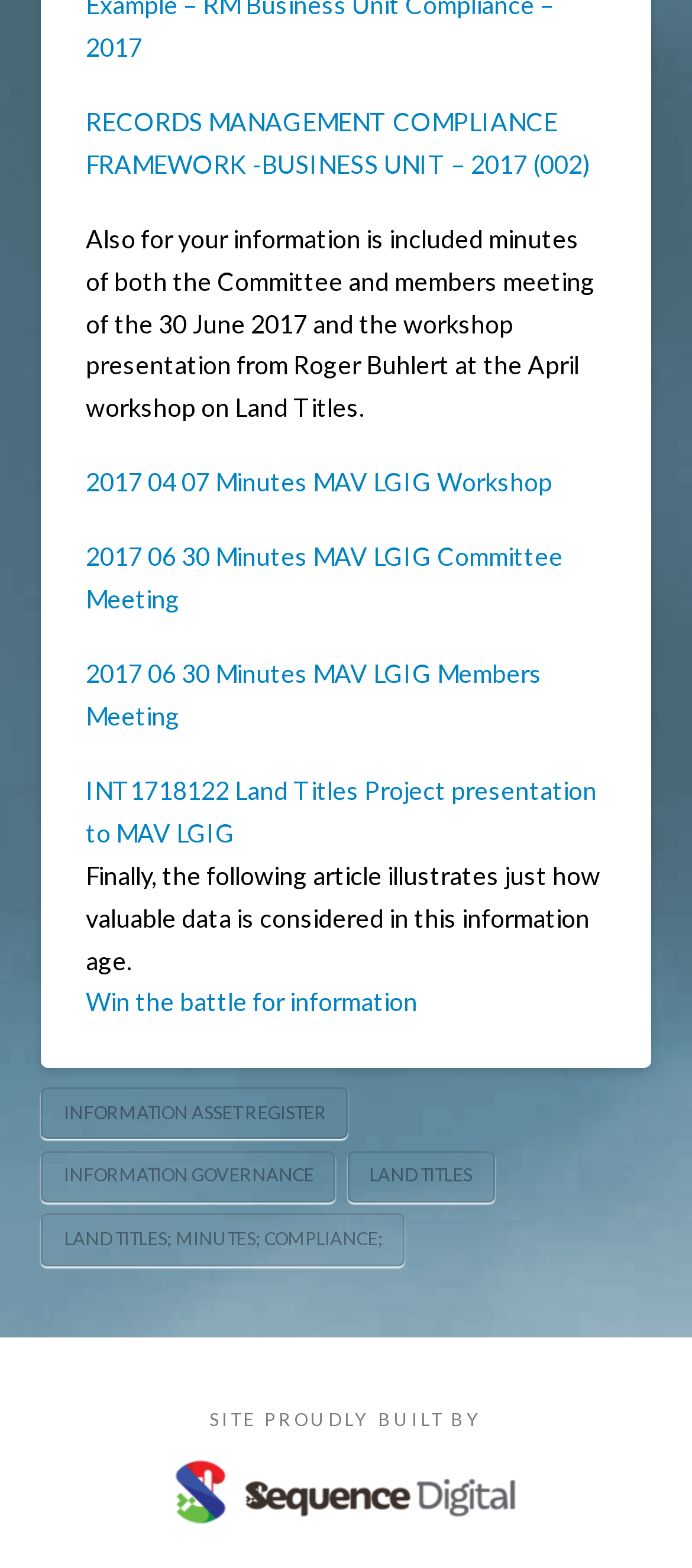Please specify the bounding box coordinates in the format (top-left x, top-left y, bottom-right x, bottom-right y), with all values as floating point numbers between 0 and 1. Identify the bounding box of the UI element described by: Win the battle for information

[0.124, 0.629, 0.604, 0.649]